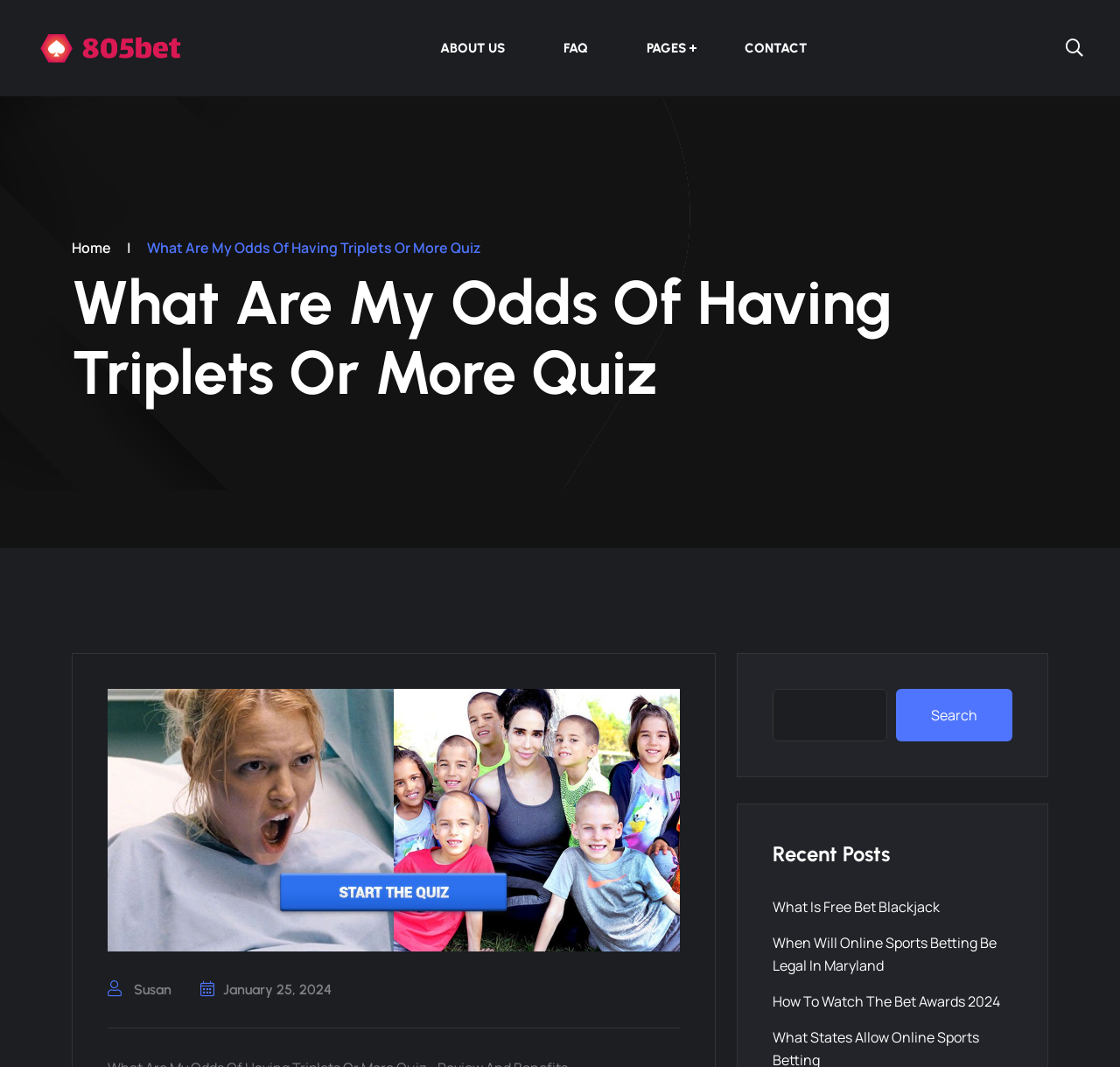Can you pinpoint the bounding box coordinates for the clickable element required for this instruction: "Search for something"? The coordinates should be four float numbers between 0 and 1, i.e., [left, top, right, bottom].

[0.69, 0.646, 0.904, 0.695]